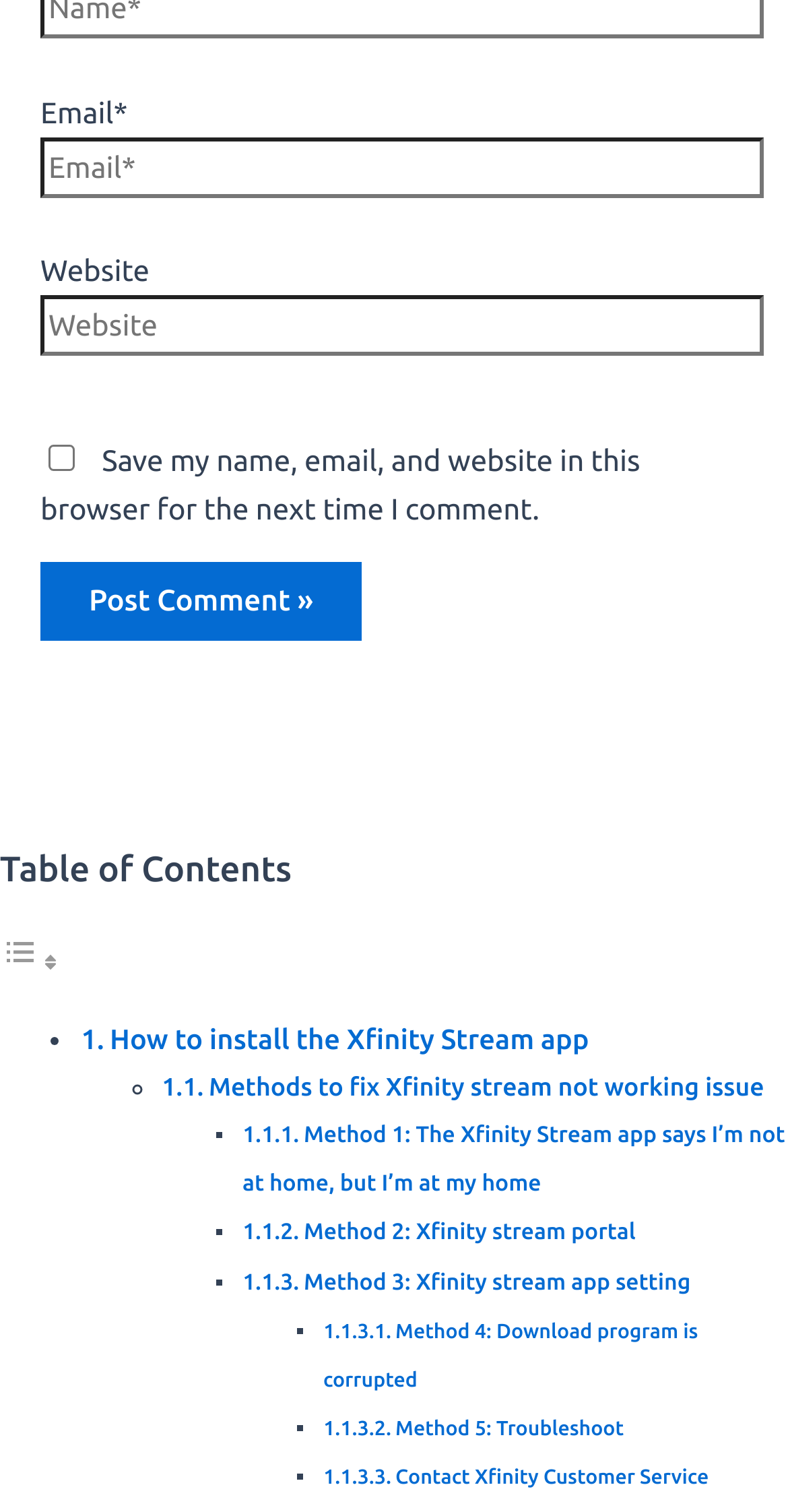What is the purpose of the checkbox?
Please utilize the information in the image to give a detailed response to the question.

The checkbox is labeled 'Save my name, email, and website in this browser for the next time I comment.' This suggests that its purpose is to save the user's data for future comments.